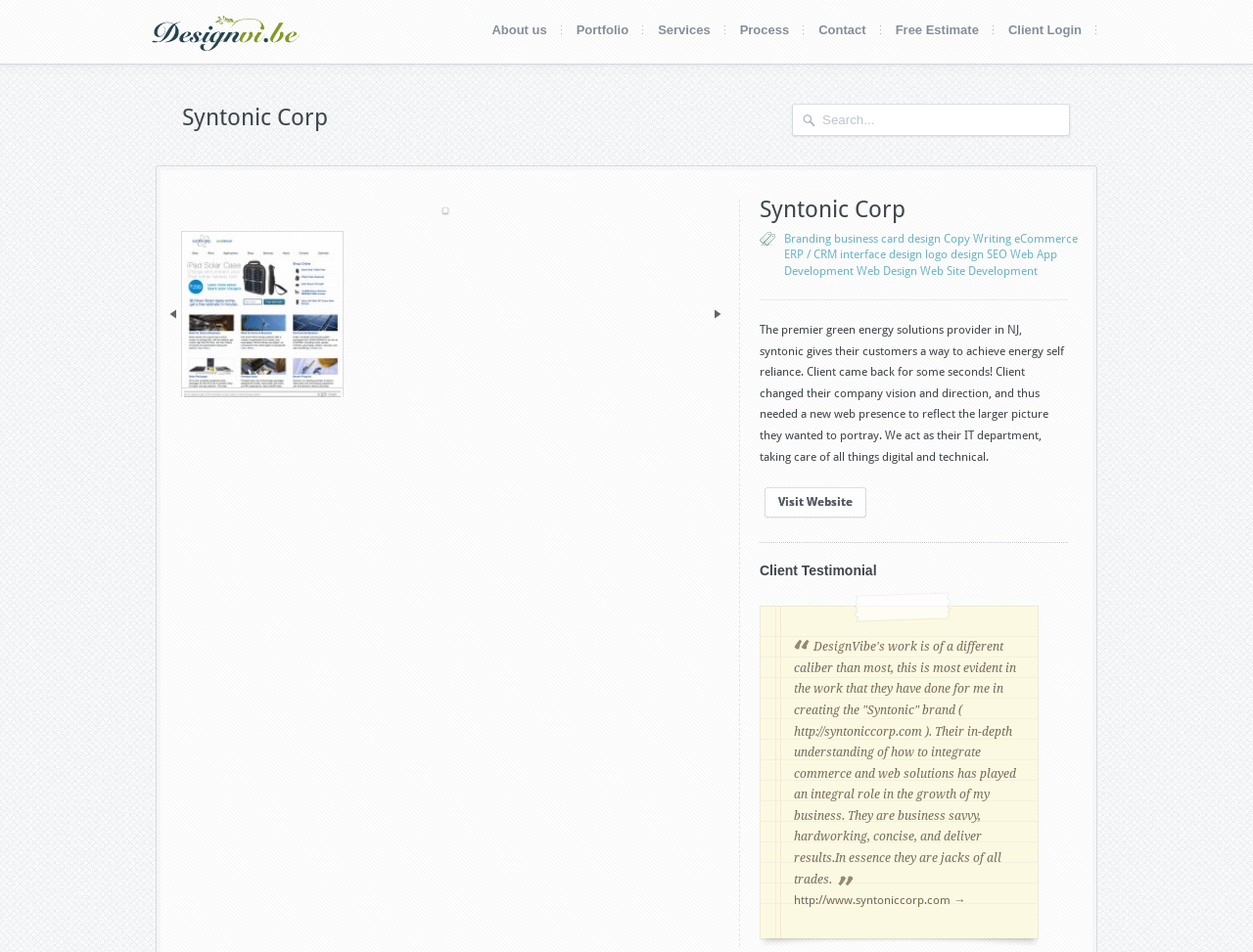Predict the bounding box for the UI component with the following description: "input value="Search..." name="s" value="Search..."".

[0.633, 0.11, 0.85, 0.142]